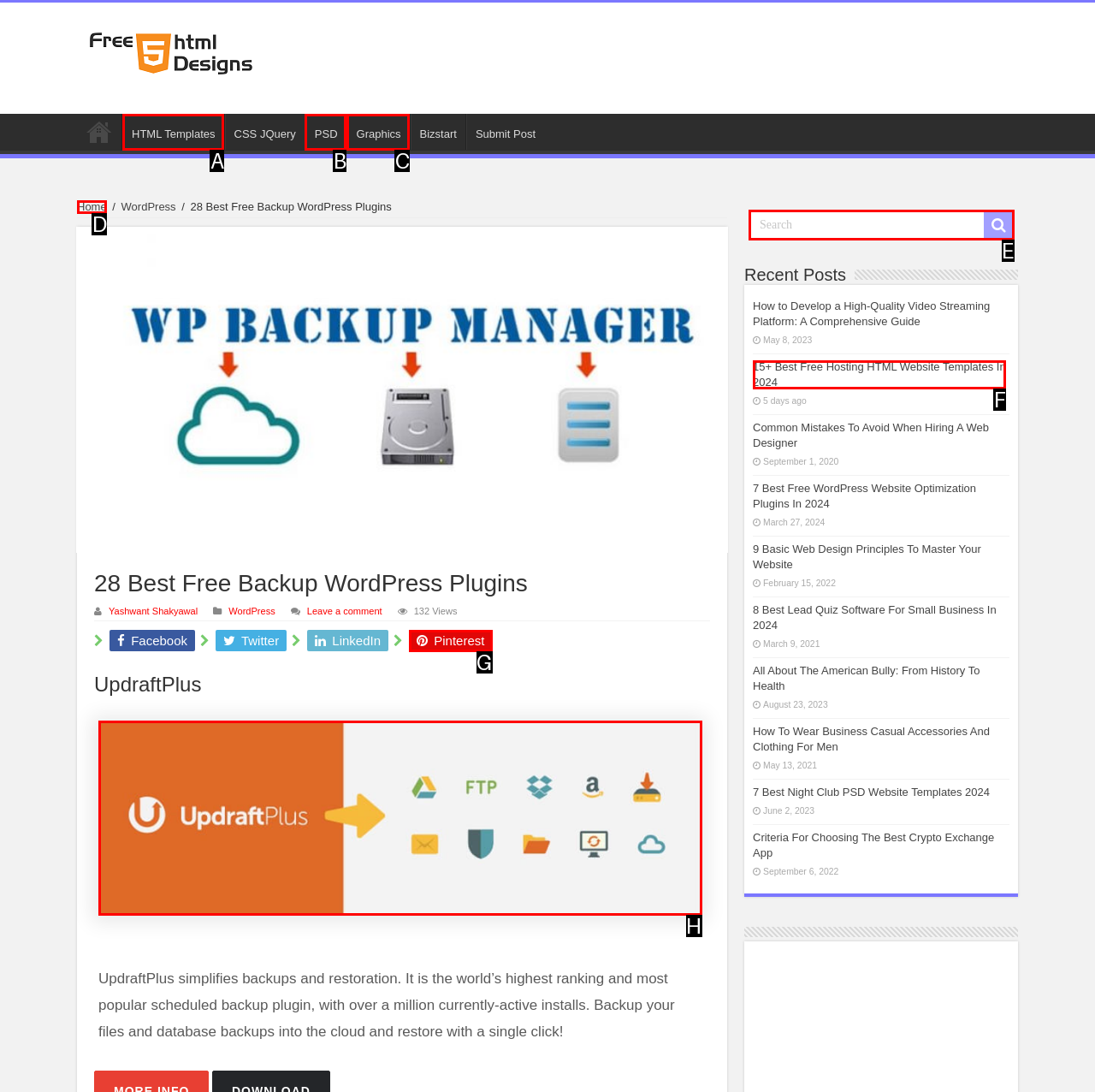To achieve the task: Read the 'UpdraftPlus' plugin description, indicate the letter of the correct choice from the provided options.

H